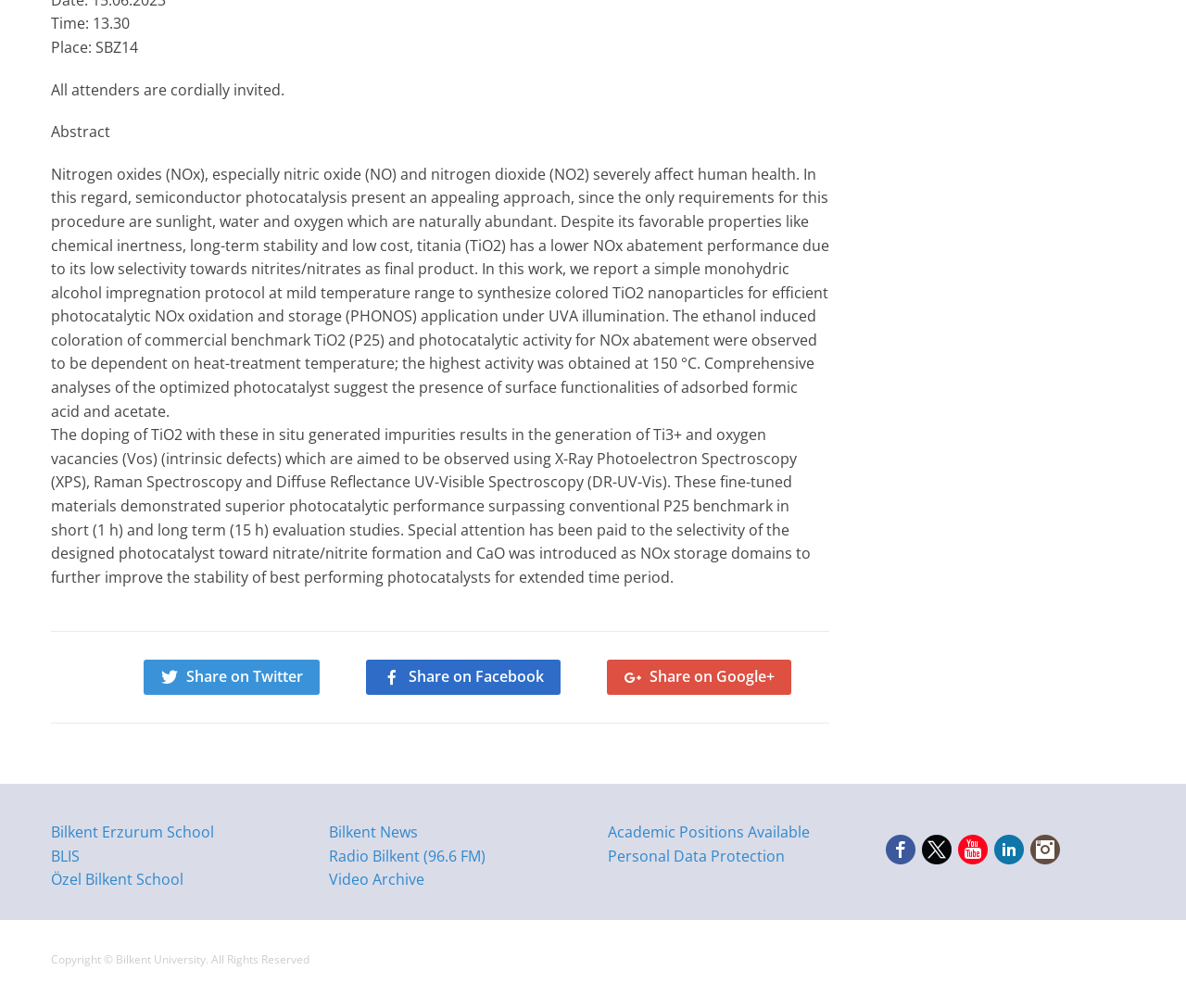Using the element description provided, determine the bounding box coordinates in the format (top-left x, top-left y, bottom-right x, bottom-right y). Ensure that all values are floating point numbers between 0 and 1. Element description: OUR LIVE GUARDS

None